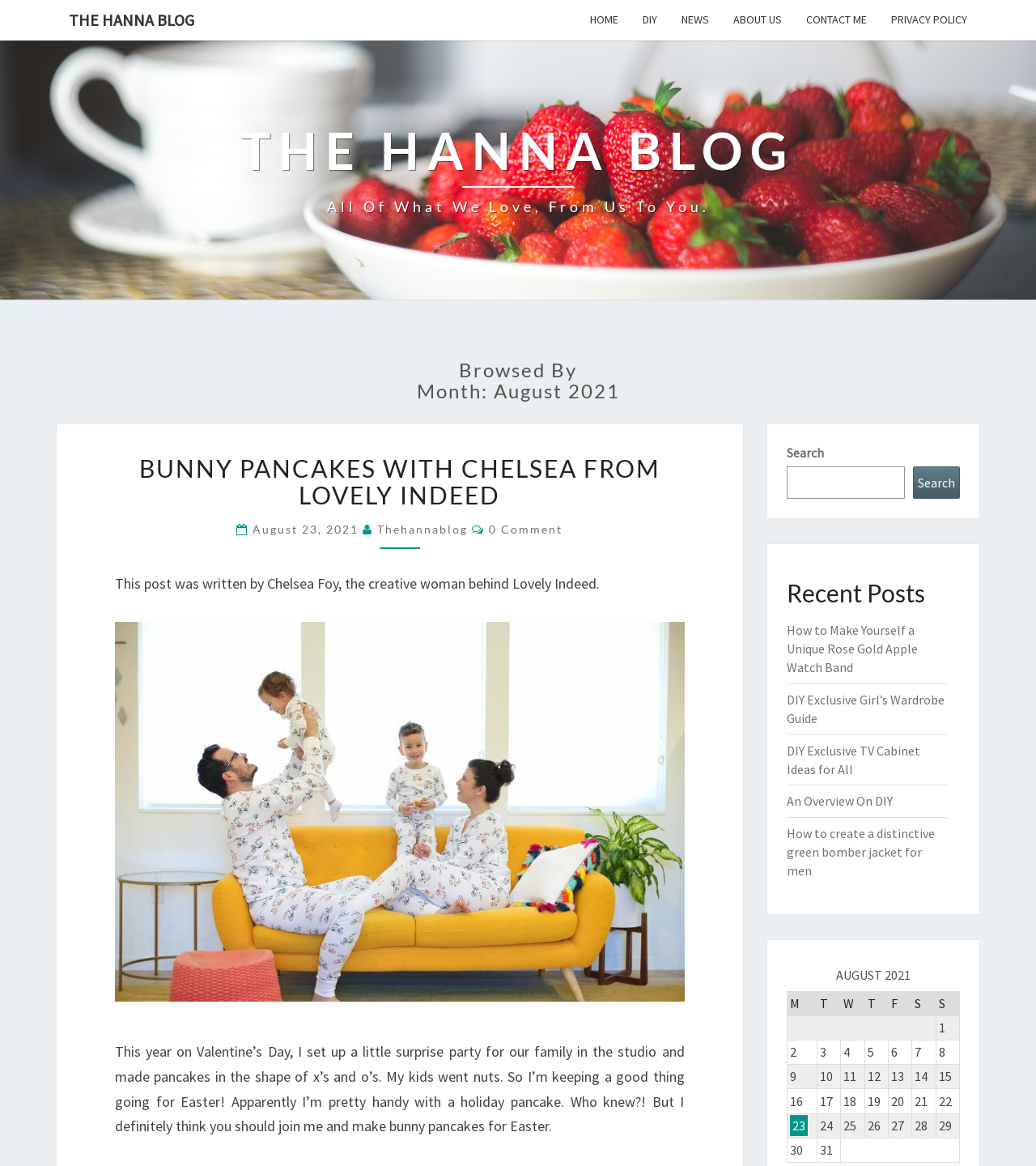Locate the bounding box coordinates of the element that needs to be clicked to carry out the instruction: "Click the 'CONTACT ME' link". The coordinates should be given as four float numbers ranging from 0 to 1, i.e., [left, top, right, bottom].

[0.766, 0.0, 0.848, 0.033]